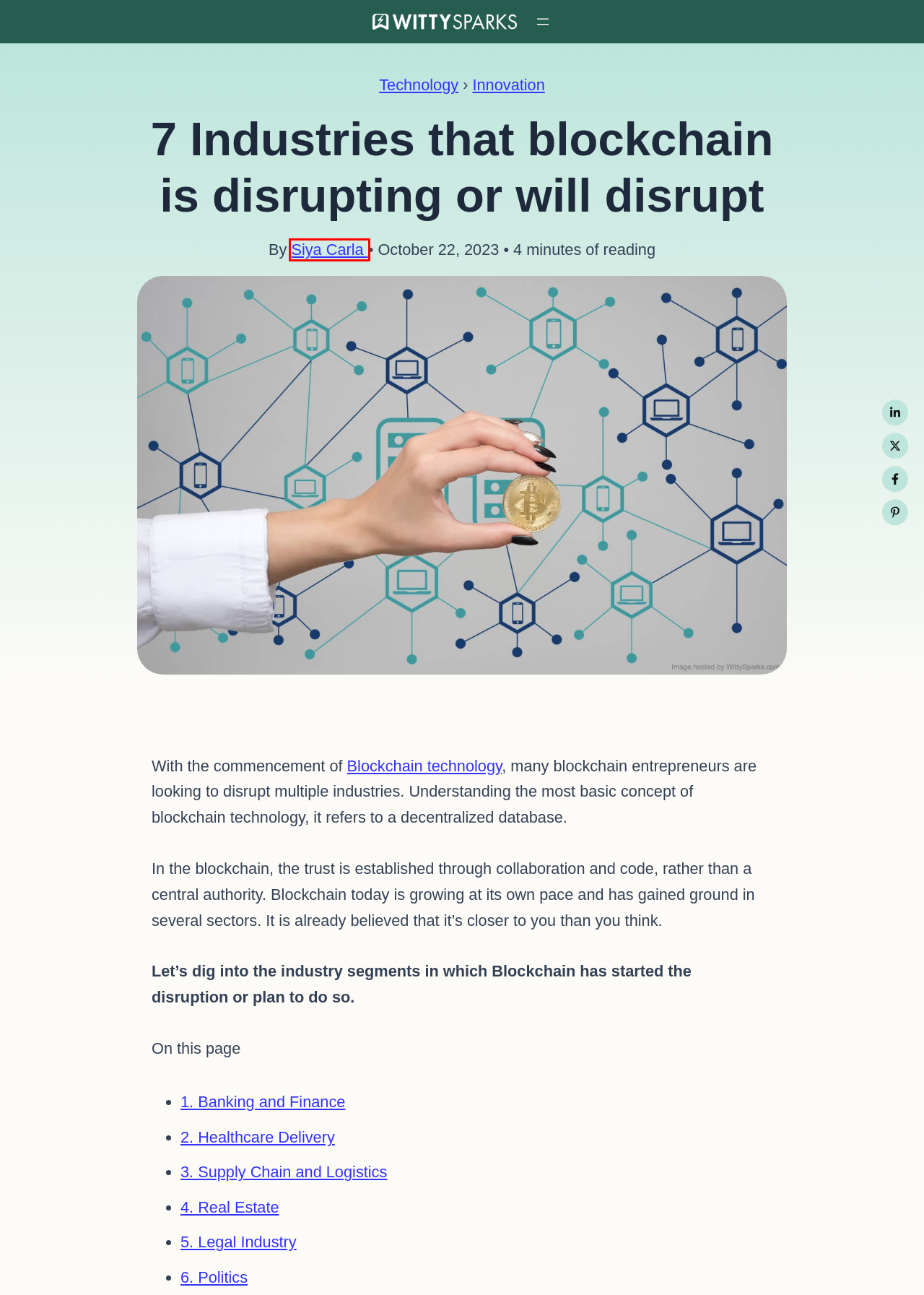You are looking at a webpage screenshot with a red bounding box around an element. Pick the description that best matches the new webpage after interacting with the element in the red bounding box. The possible descriptions are:
A. Innovation Blog Archives - WittySparks
B. Explore All Topics - WittySparks
C. Siya Carla, Author at WittySparks
D. Business Blog Archives - WittySparks
E. Wholesale Cheap Smartphone - Buy in Bulk on DHgate.com
F. Vast Implications of Blockchain Technology
G. Technology Blog Archives - WittySparks
H. WittySparks - Publishing Platform for Subject Matter Experts

C